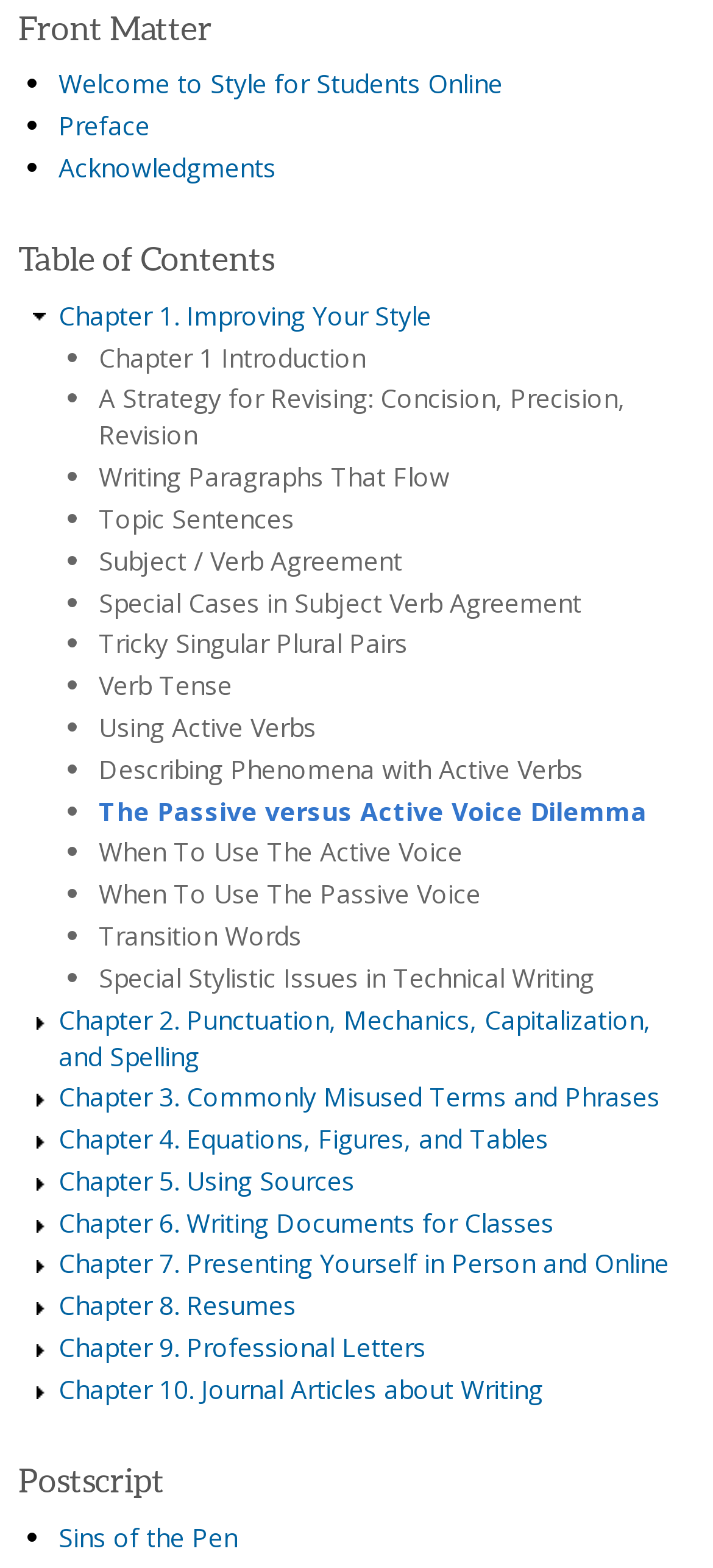What is the first chapter of the book?
Please provide a detailed answer to the question.

The first chapter of the book can be found by looking at the table of contents, which is headed by 'Table of Contents'. The first link under this heading is 'Chapter 1. Improving Your Style', so the first chapter of the book is Chapter 1.